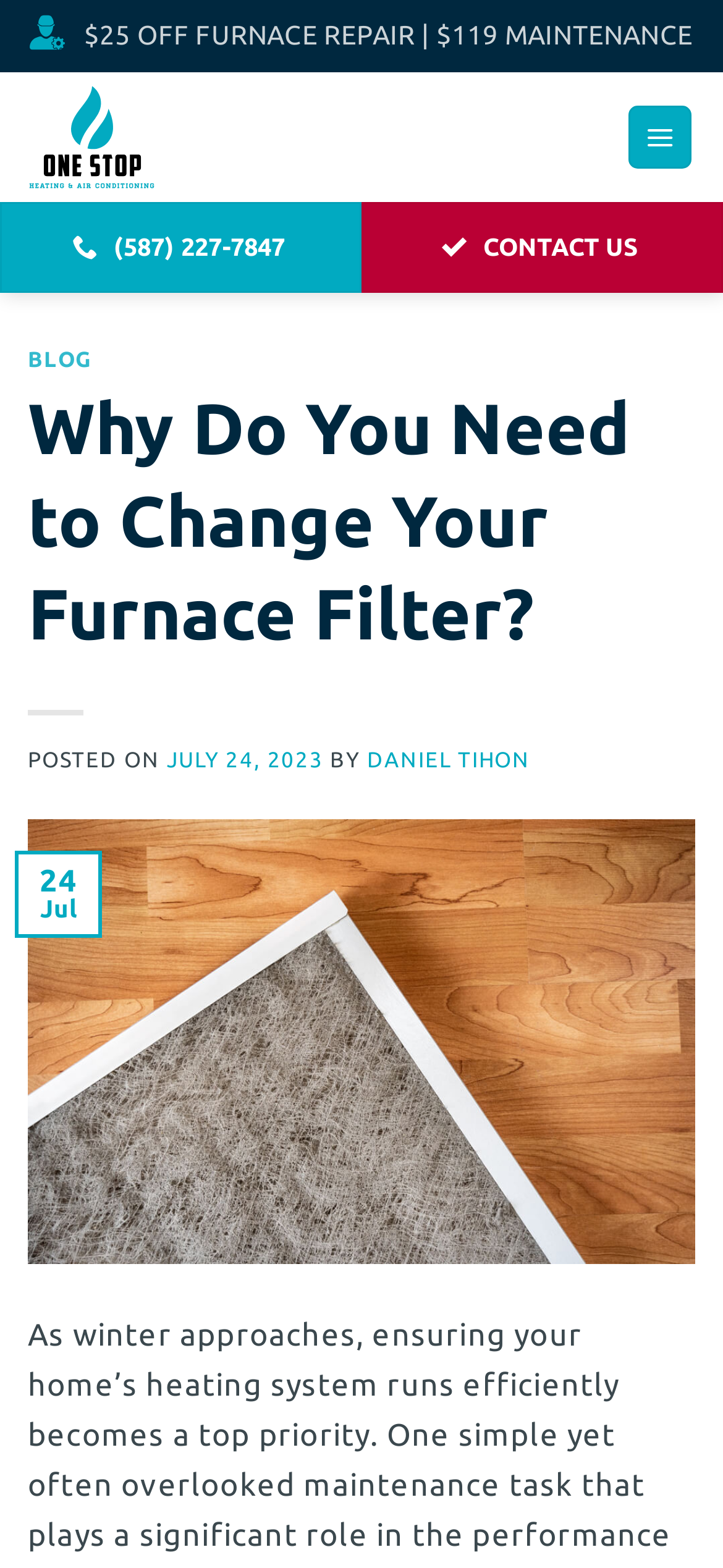Please extract the webpage's main title and generate its text content.

Why Do You Need to Change Your Furnace Filter?